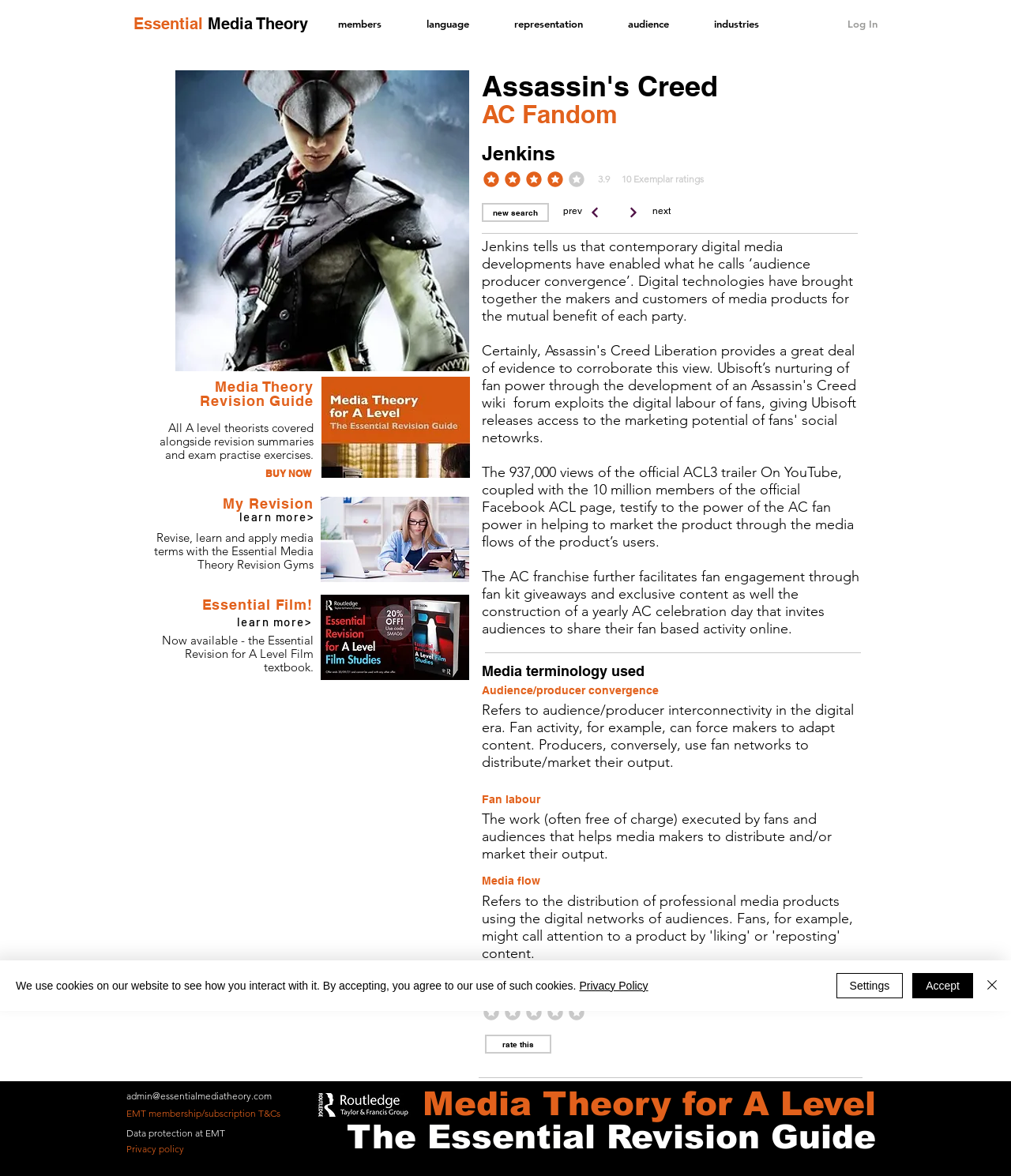Locate and extract the headline of this webpage.

Essential Media Theory